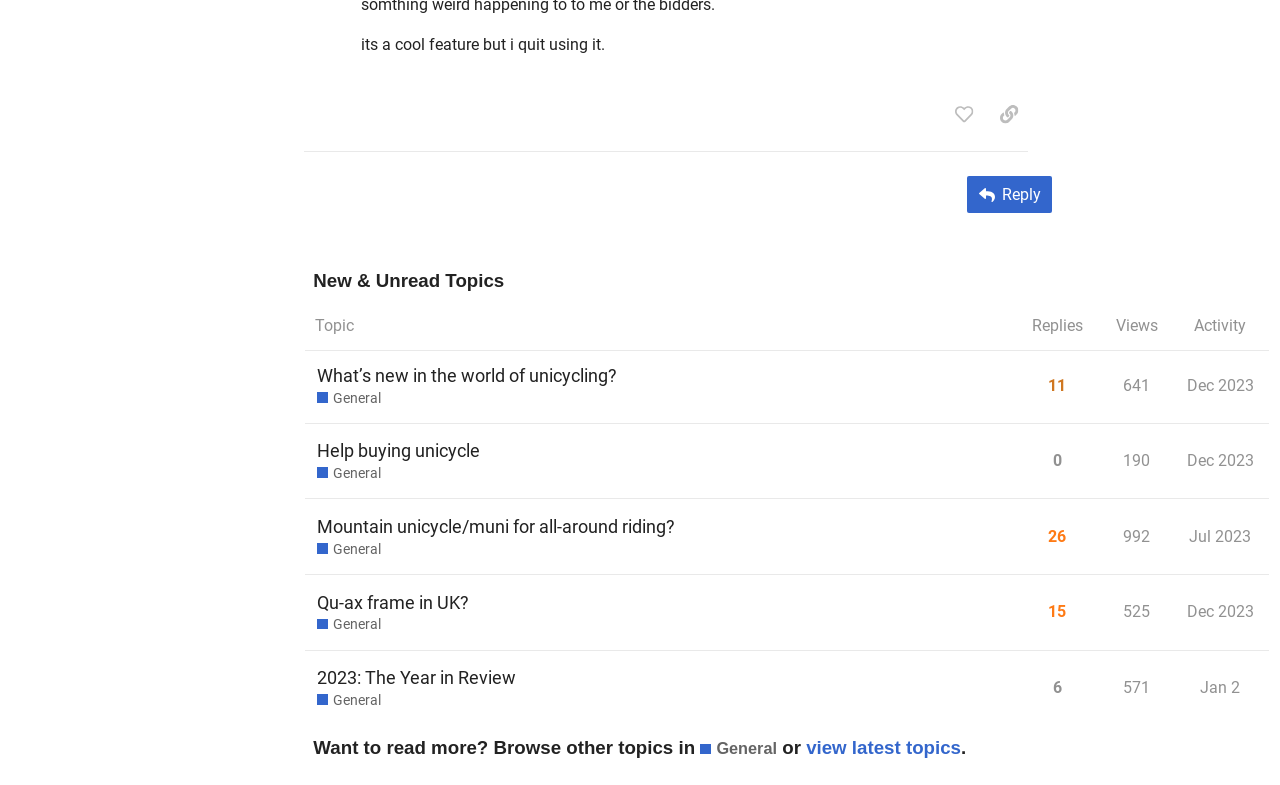Find the bounding box coordinates of the element's region that should be clicked in order to follow the given instruction: "Like this post". The coordinates should consist of four float numbers between 0 and 1, i.e., [left, top, right, bottom].

[0.738, 0.123, 0.768, 0.167]